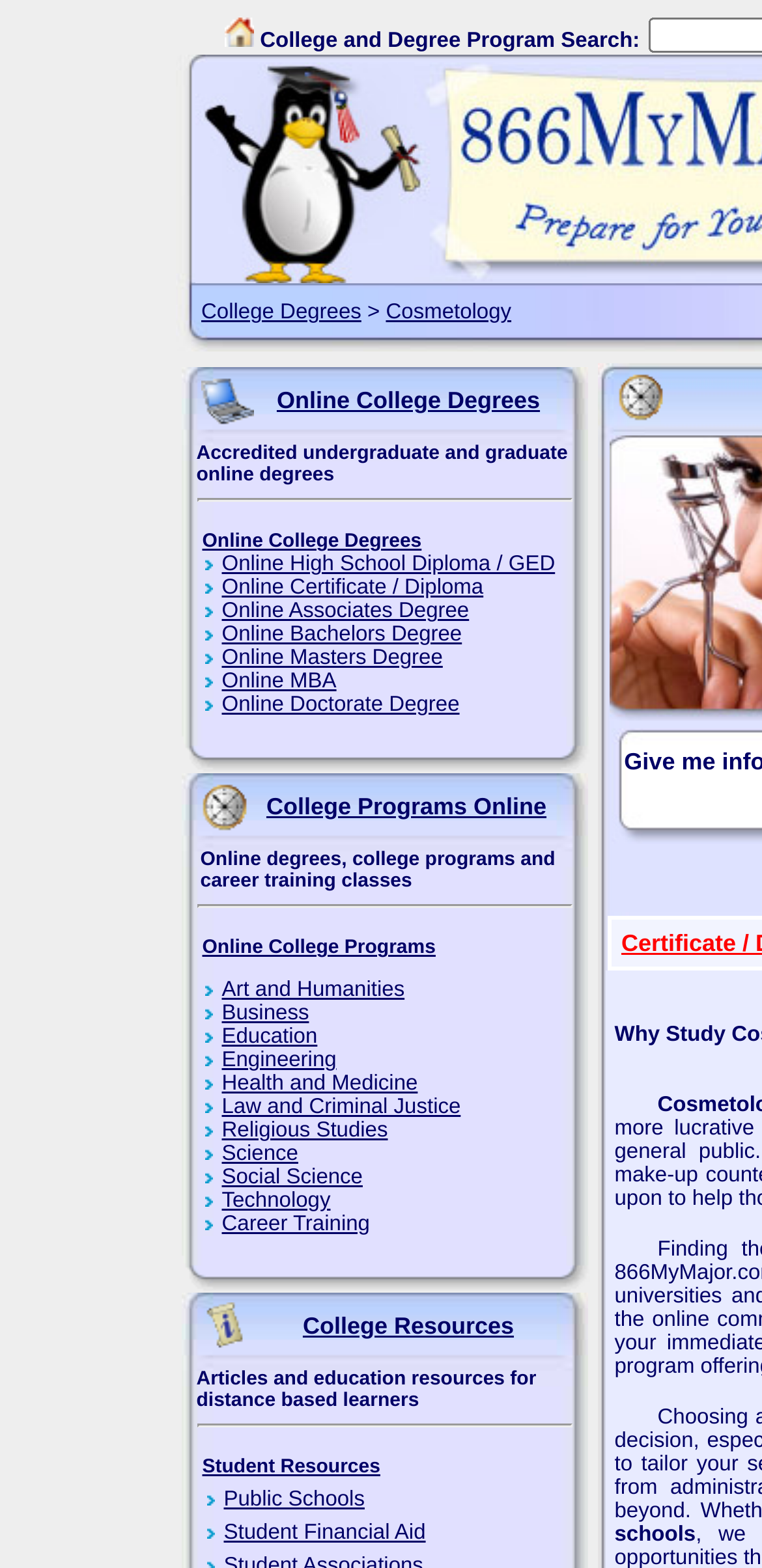Using the information in the image, give a comprehensive answer to the question: 
What type of degrees are offered online?

The webpage lists various types of online degrees, including associate's, bachelor's, master's, MBA, and doctorate degrees. Additionally, it also provides links to online certificate and diploma programs, as well as online high school diploma and GED programs.